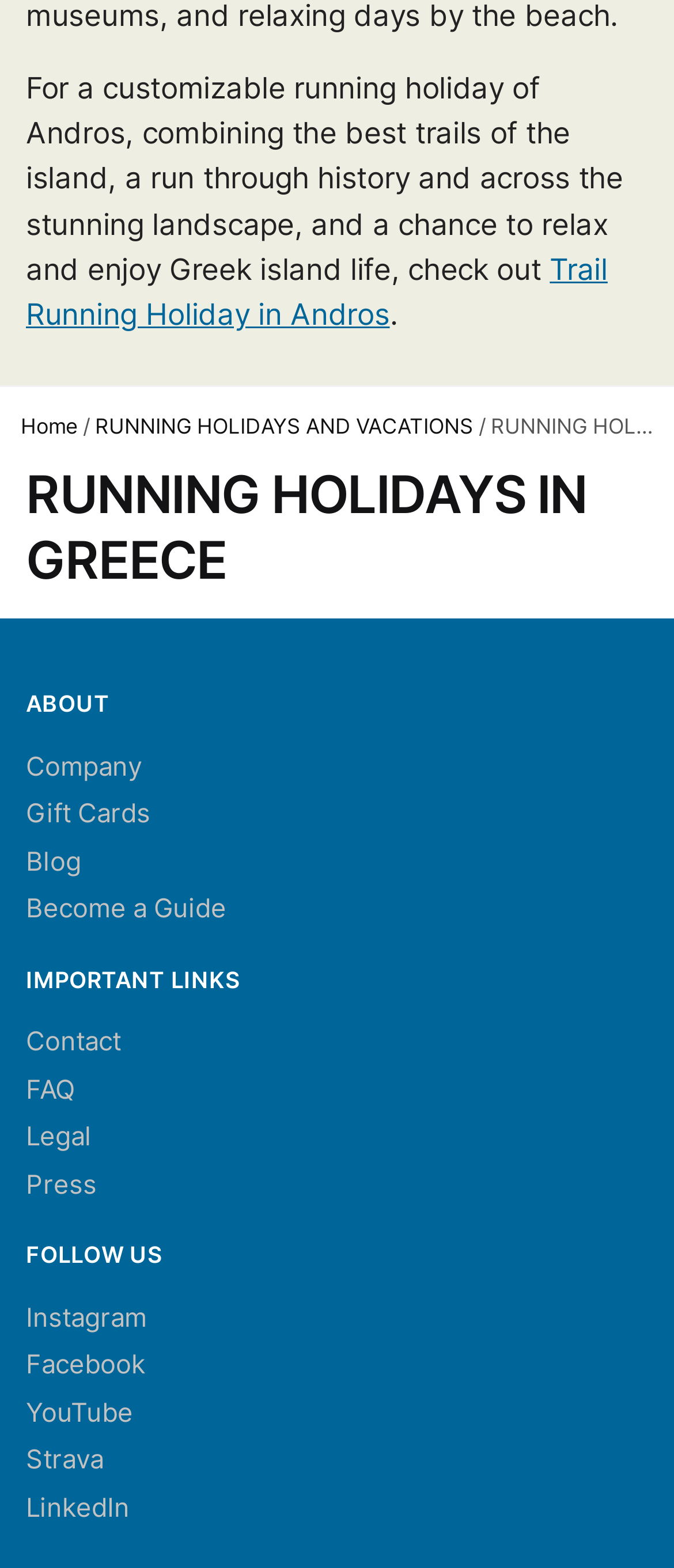What is the link above 'ABOUT'?
Please provide a single word or phrase as the answer based on the screenshot.

Trail Running Holiday in Andros